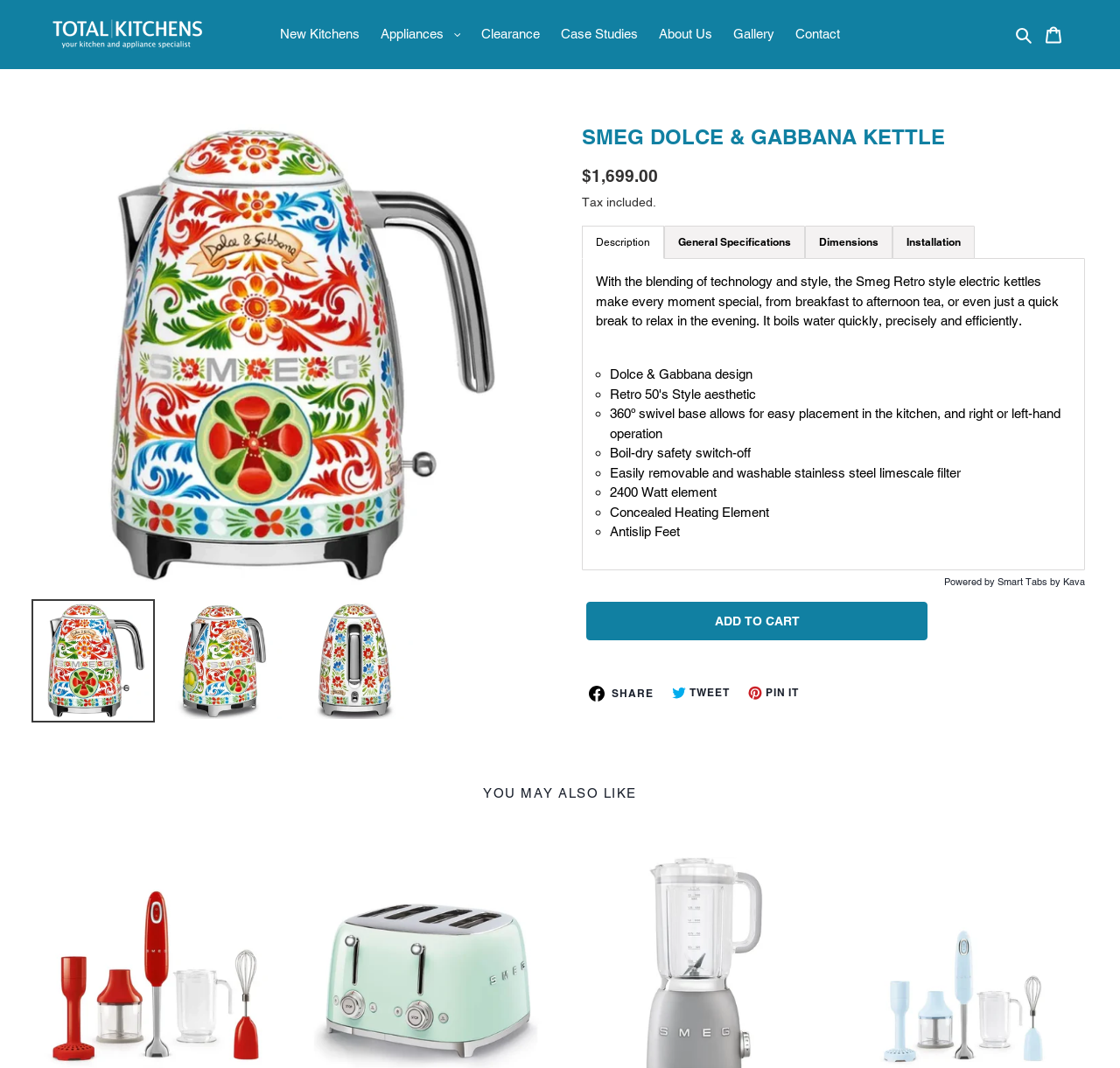Determine the bounding box coordinates for the element that should be clicked to follow this instruction: "Click the 'Add to cart' button". The coordinates should be given as four float numbers between 0 and 1, in the format [left, top, right, bottom].

[0.523, 0.564, 0.828, 0.6]